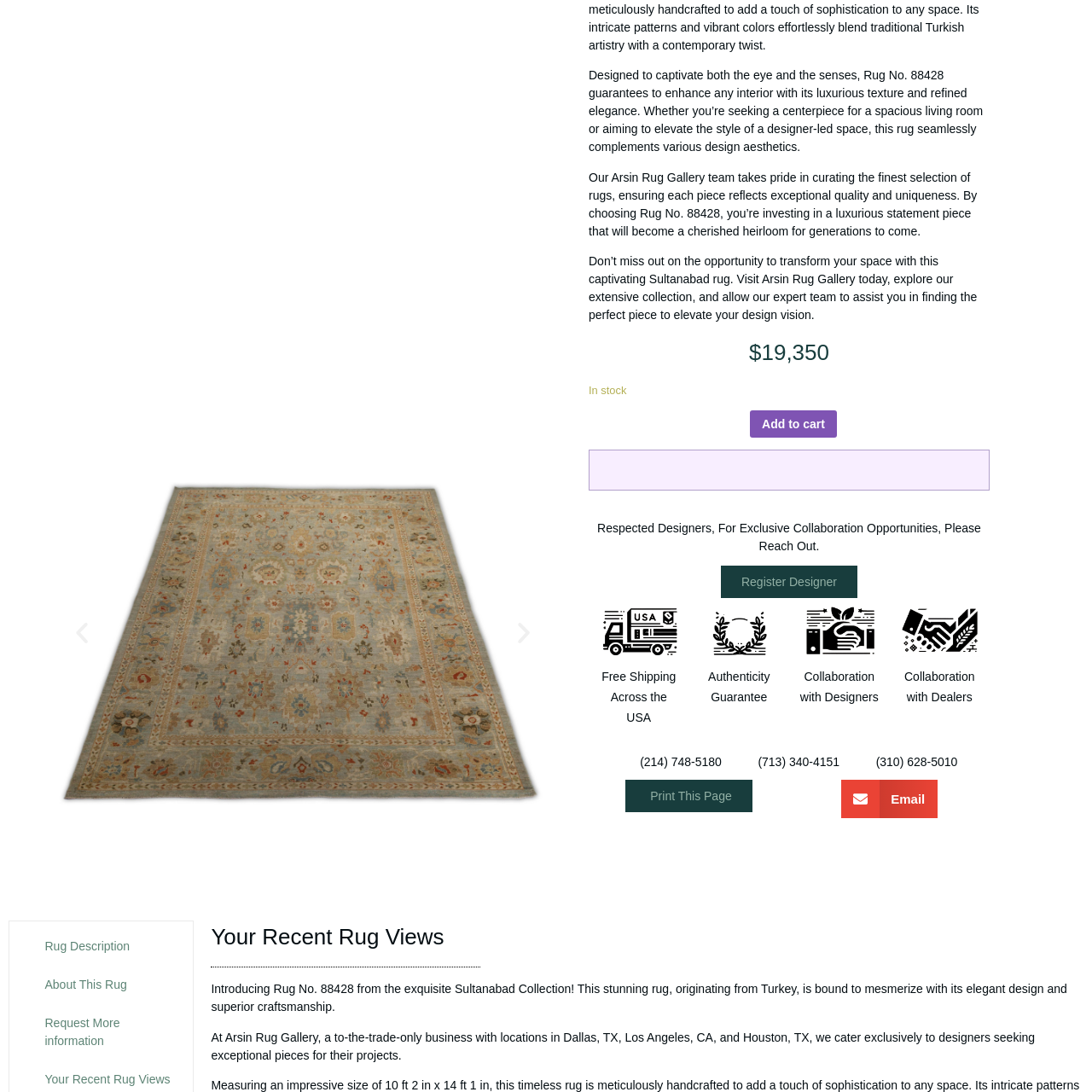Review the image segment marked with the grey border and deliver a thorough answer to the following question, based on the visual information provided: 
What is the price of the rug?

The price of the rug is explicitly stated in the caption as $19,350, which is a significant investment in a high-quality and luxurious piece of artistry.